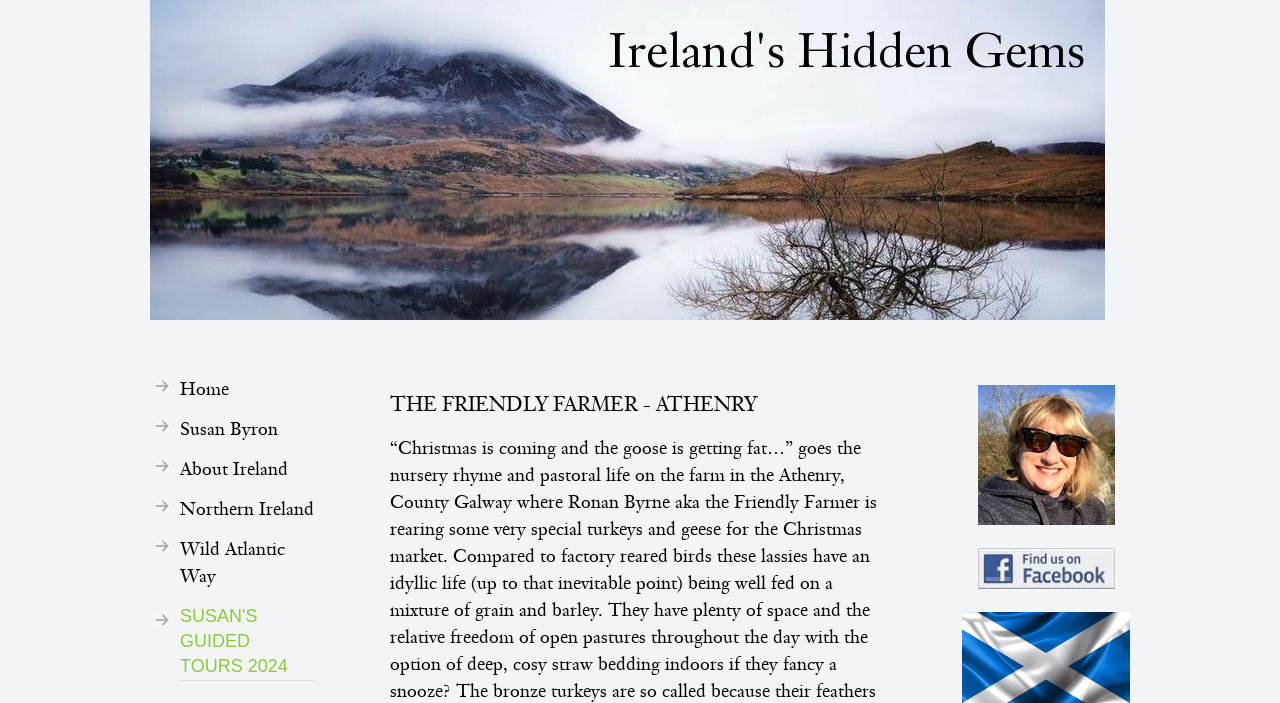What is the name of the location associated with The Friendly Farmer? Using the information from the screenshot, answer with a single word or phrase.

Athenry